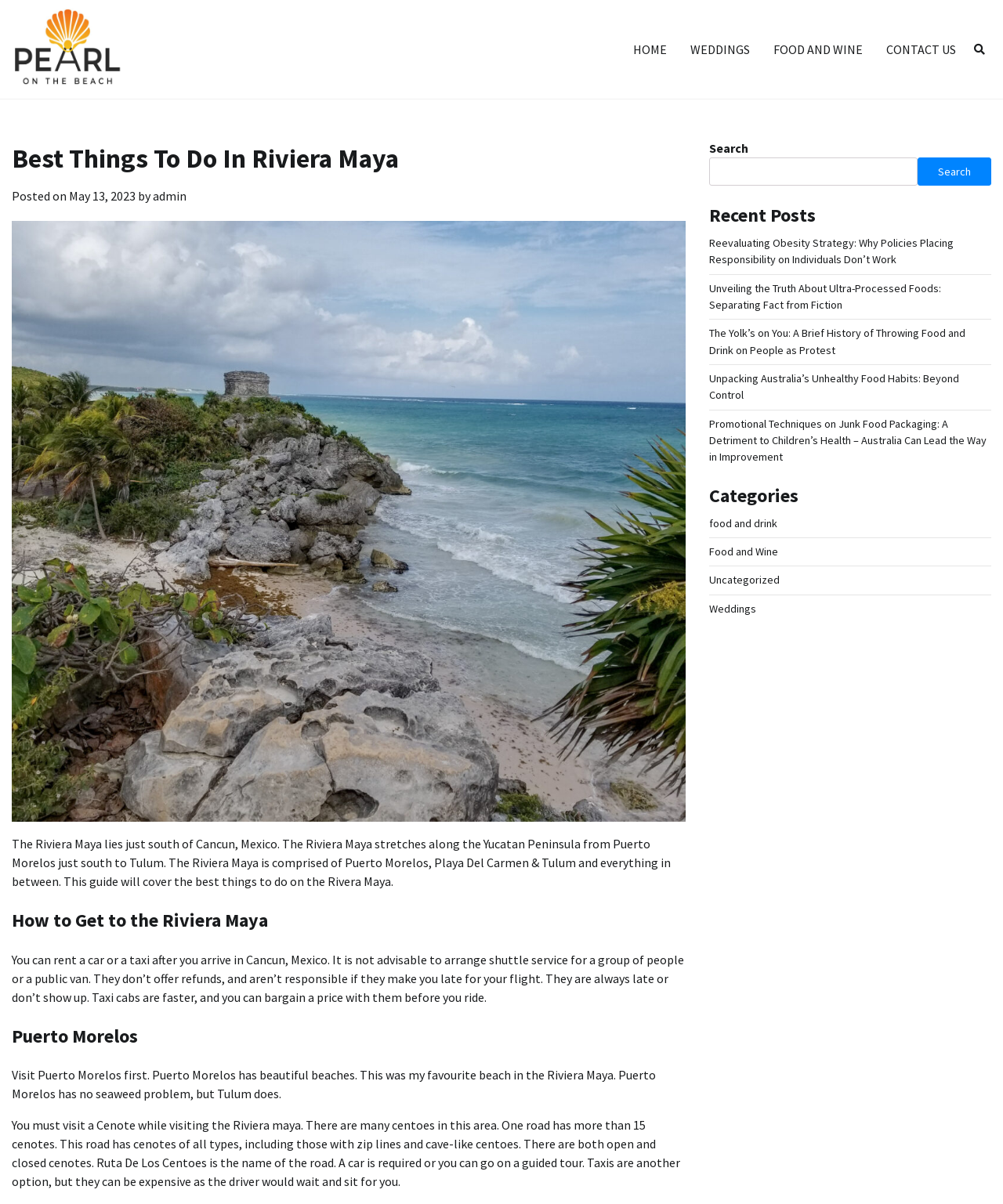Please pinpoint the bounding box coordinates for the region I should click to adhere to this instruction: "Read the 'Recent Posts'".

[0.707, 0.17, 0.988, 0.189]